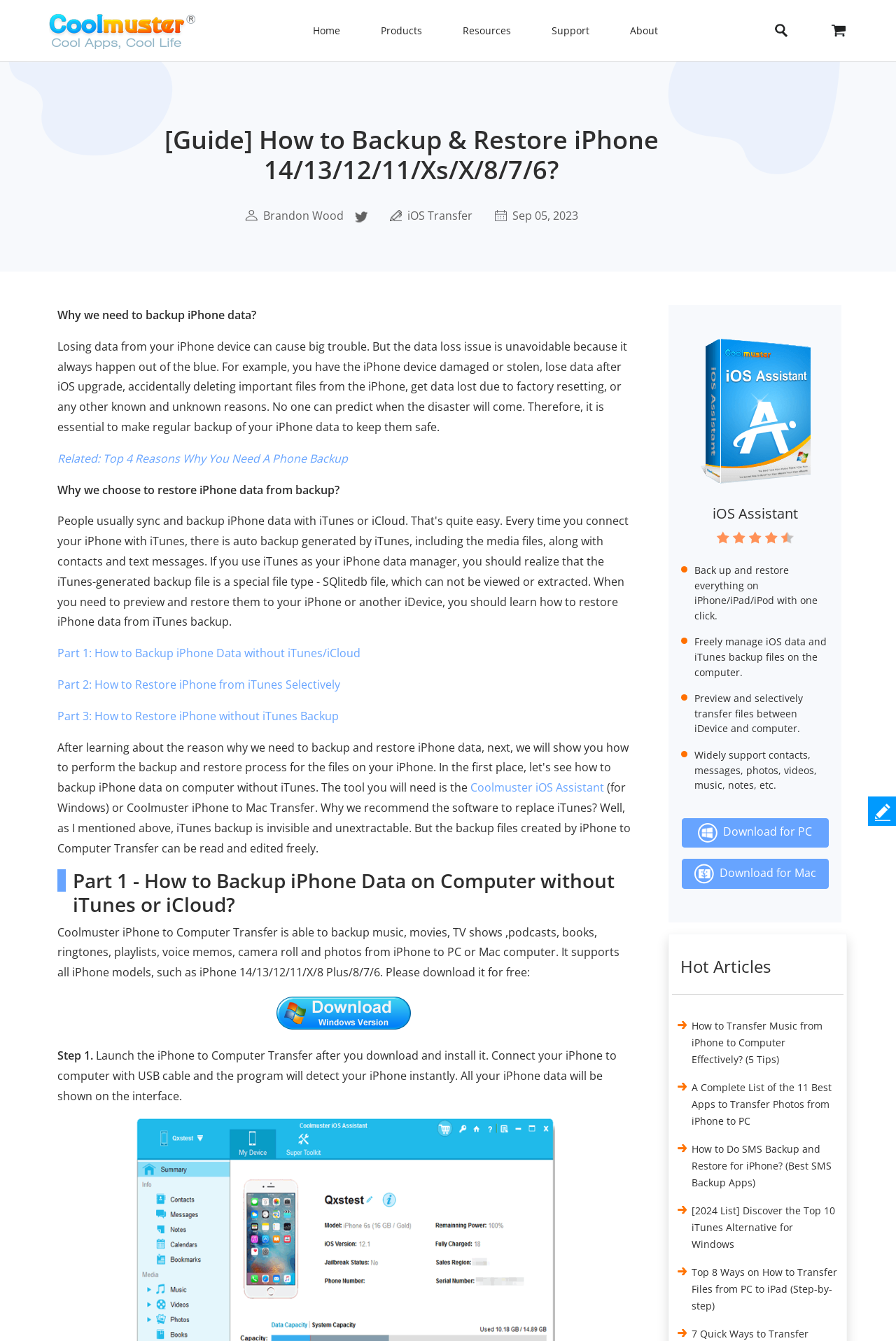Could you determine the bounding box coordinates of the clickable element to complete the instruction: "Click on 'iOS Assistant'"? Provide the coordinates as four float numbers between 0 and 1, i.e., [left, top, right, bottom].

[0.795, 0.376, 0.89, 0.39]